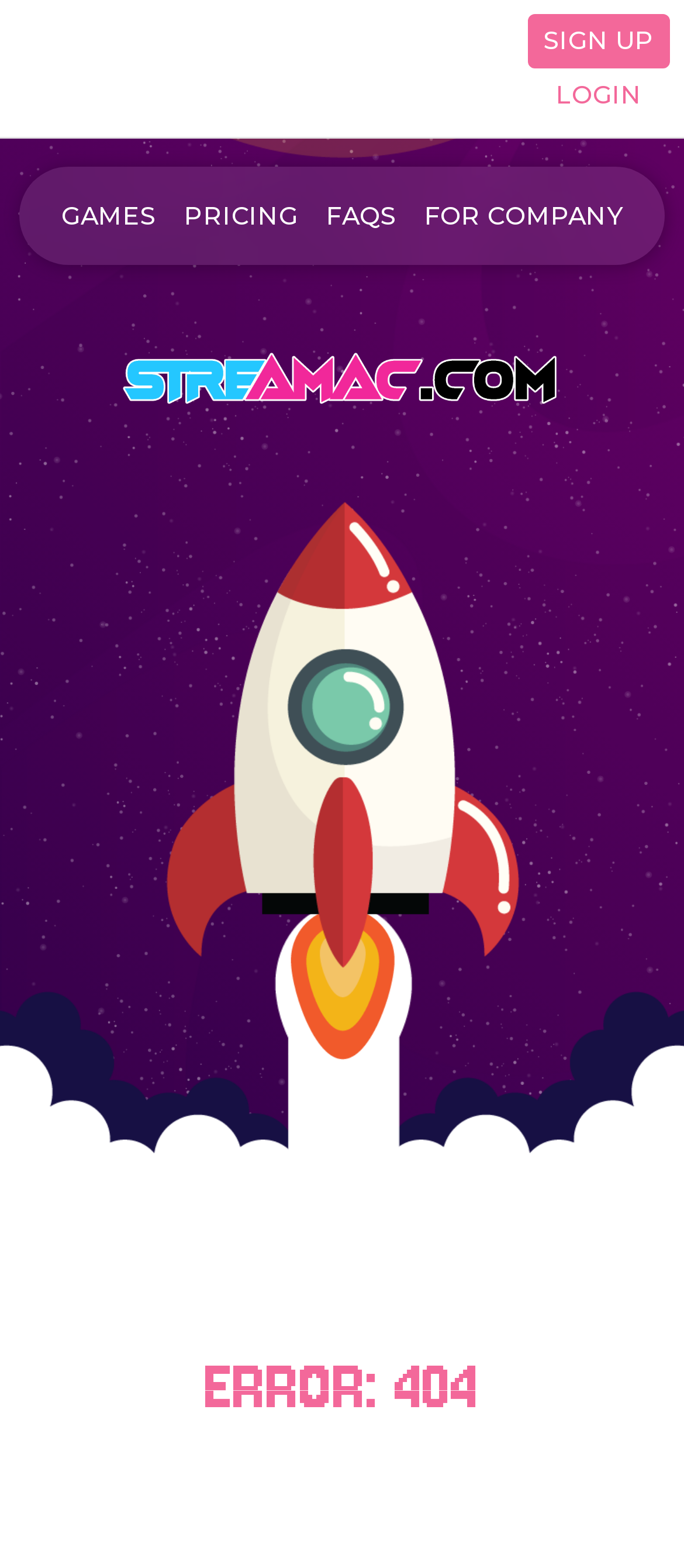What is the purpose of the link 'FOR COMPANY'?
Based on the visual details in the image, please answer the question thoroughly.

The link 'FOR COMPANY' is present in the navigation menu, suggesting that it is intended for companies or businesses to use the Interactive Game Creator for TikTok Live.